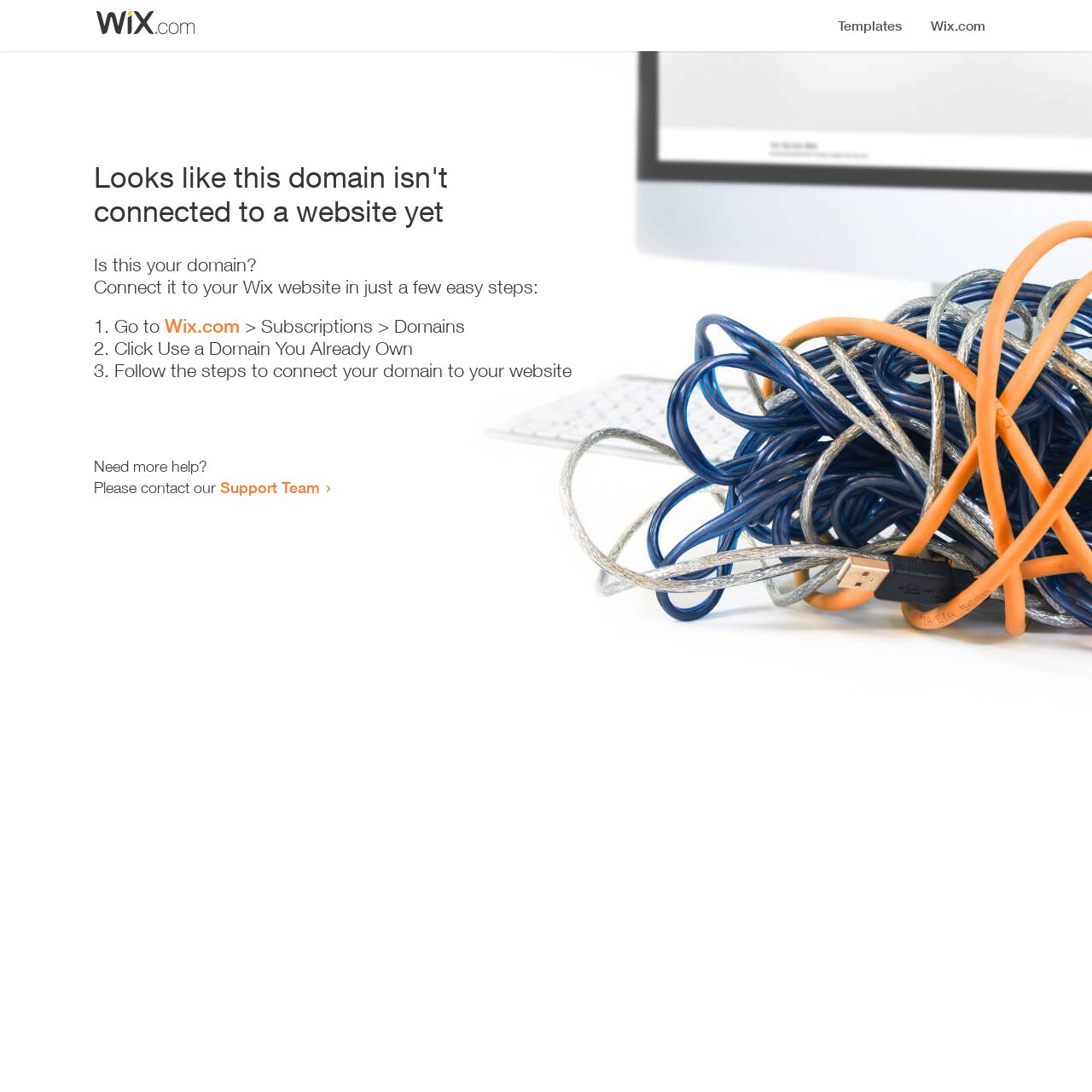How many steps are required to connect the domain?
Refer to the image and provide a one-word or short phrase answer.

3